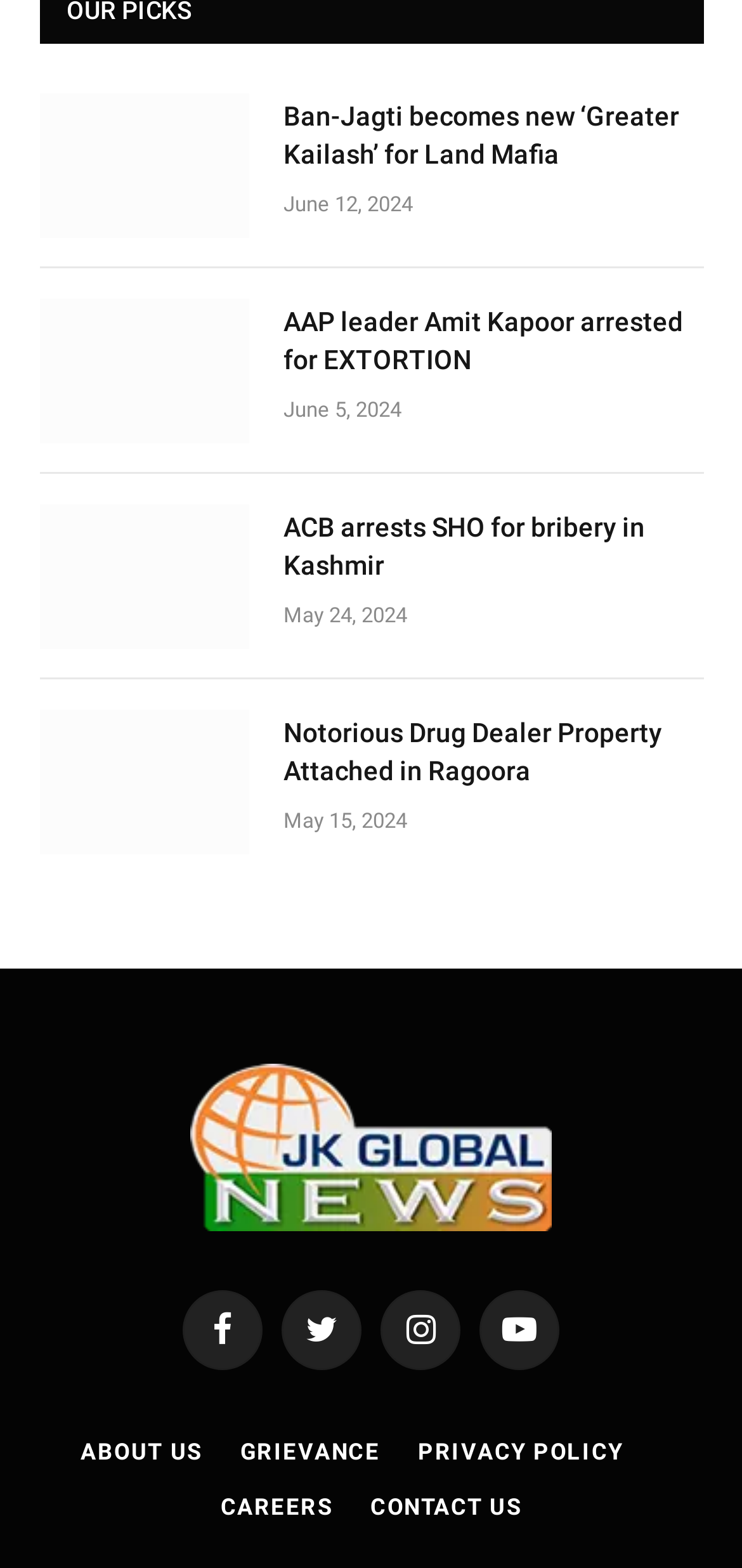Please look at the image and answer the question with a detailed explanation: What is the name of the news organization?

I found the name of the news organization by looking at the image element with the text 'JK Globalnews'.